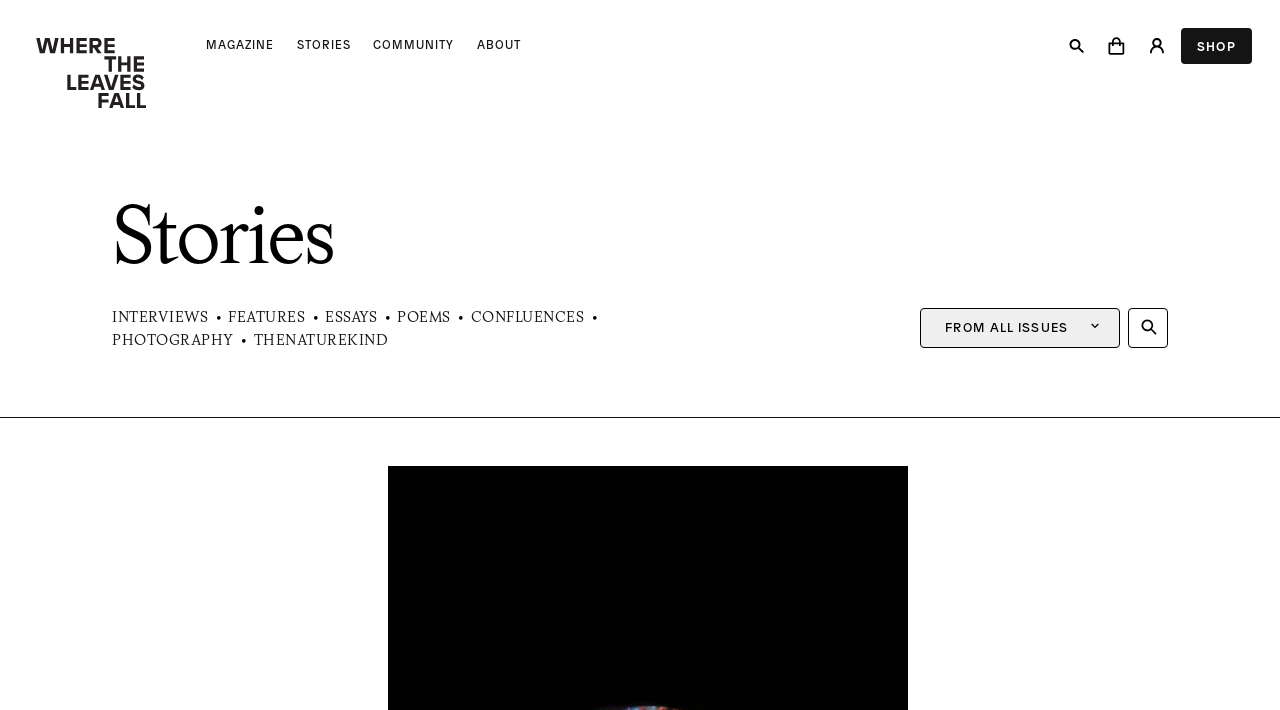Please specify the bounding box coordinates of the region to click in order to perform the following instruction: "Explore stories from the magazine".

[0.232, 0.103, 0.348, 0.203]